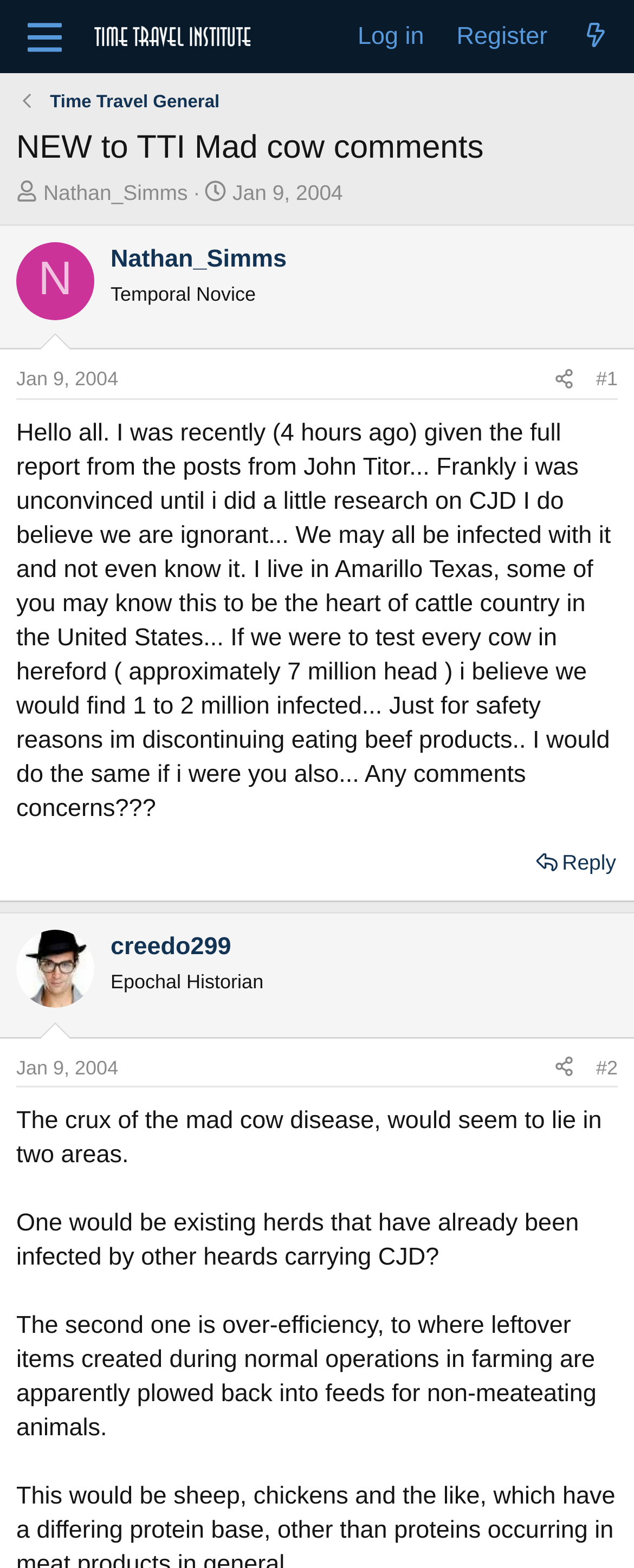Determine the bounding box coordinates of the clickable region to follow the instruction: "Reply to the thread".

[0.835, 0.537, 0.982, 0.564]